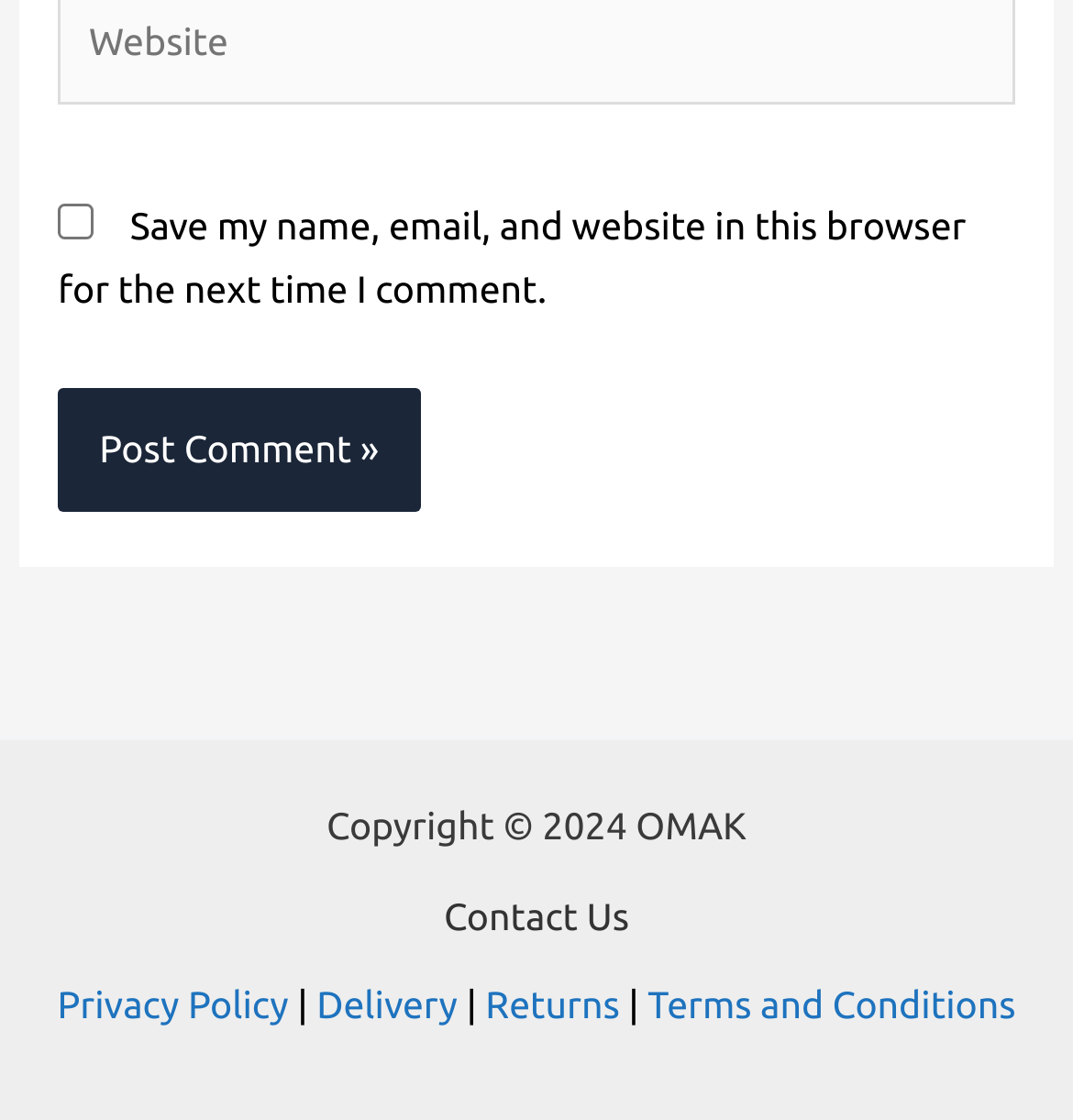What is the separator between footer links?
Provide a detailed answer to the question using information from the image.

The separator between footer links is a vertical bar '|', which is used to separate the links and make them easier to read.